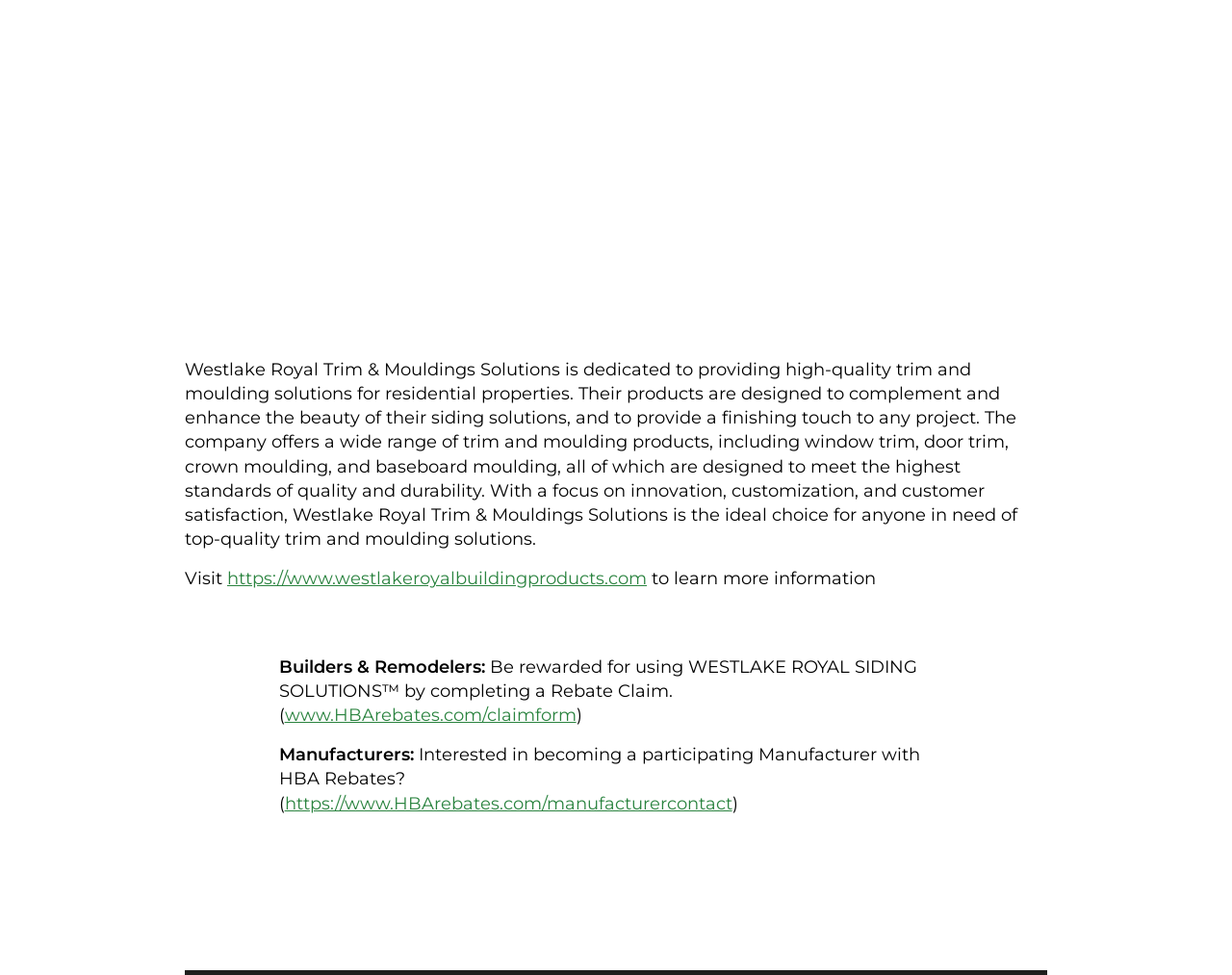With reference to the image, please provide a detailed answer to the following question: What is the purpose of the link 'www.HBArebates.com/claimform'?

The link 'www.HBArebates.com/claimform' is part of a sentence describing how Builders & Remodelers can be rewarded for using WESTLAKE ROYAL SIDING SOLUTIONS by completing a Rebate Claim, indicating that the purpose of the link is to facilitate the completion of the claim.